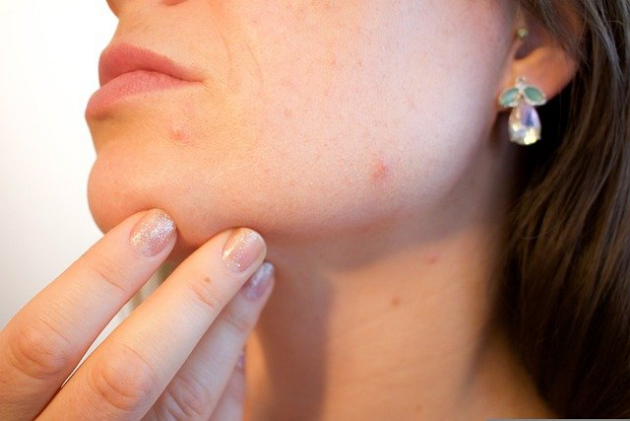Are her nails polished?
From the screenshot, supply a one-word or short-phrase answer.

Yes